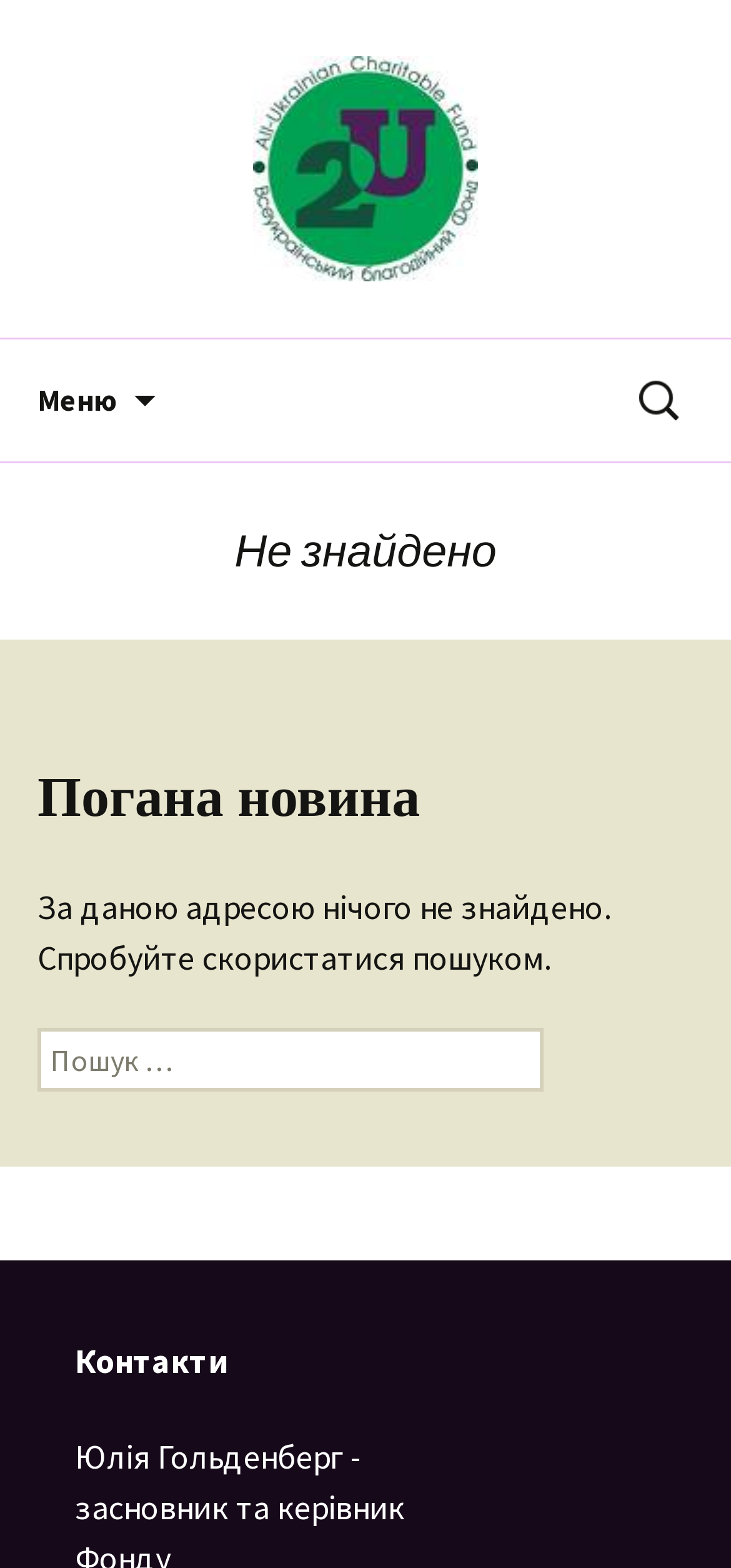What is the contact information?
Using the image as a reference, give an elaborate response to the question.

At the bottom of the page, there is a static text that says 'Контакти' which means 'Contacts' in Ukrainian. This suggests that the contact information is available, but it is not explicitly displayed on the page.